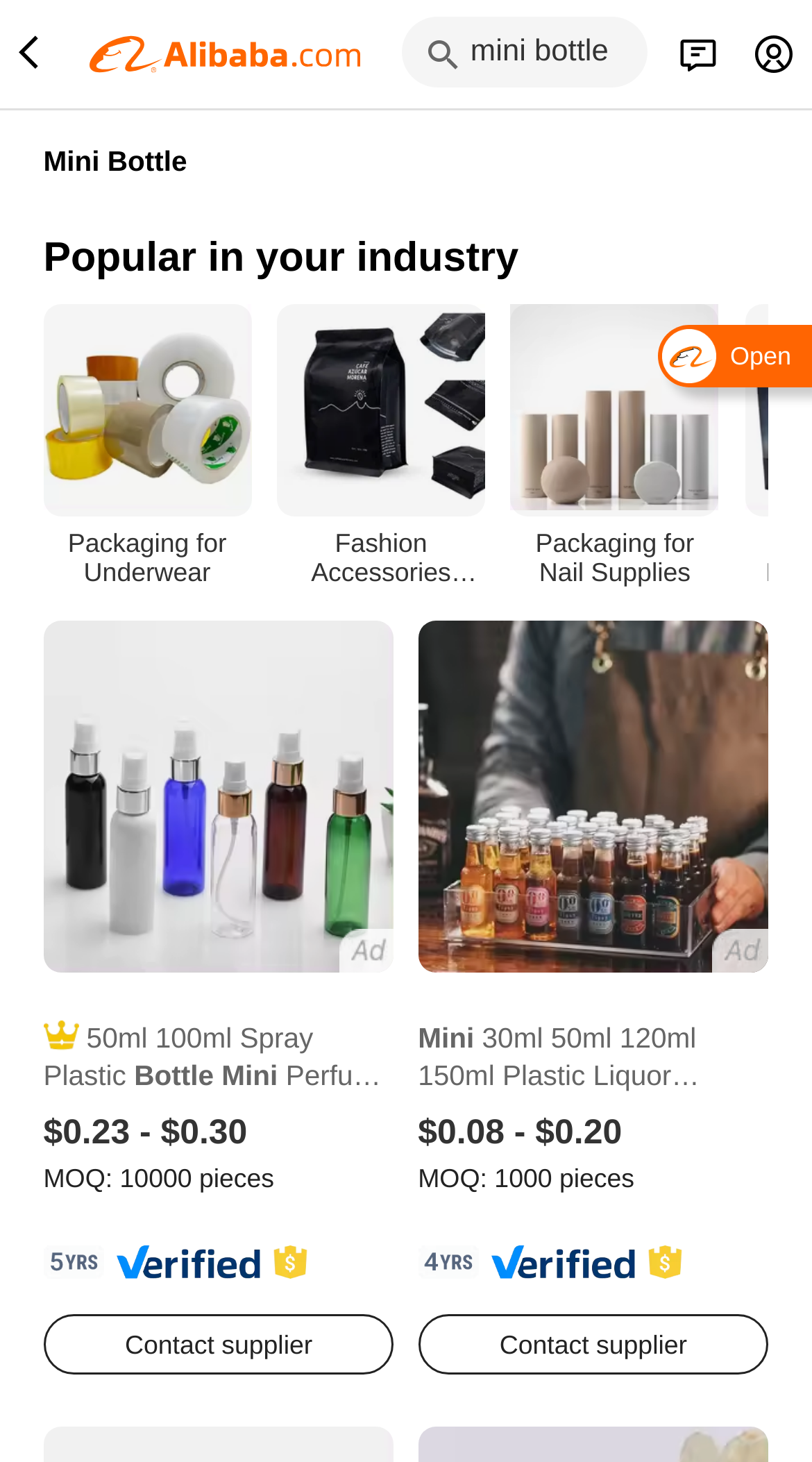Determine the bounding box coordinates of the clickable element necessary to fulfill the instruction: "Request a copy or inquire about advertising". Provide the coordinates as four float numbers within the 0 to 1 range, i.e., [left, top, right, bottom].

None